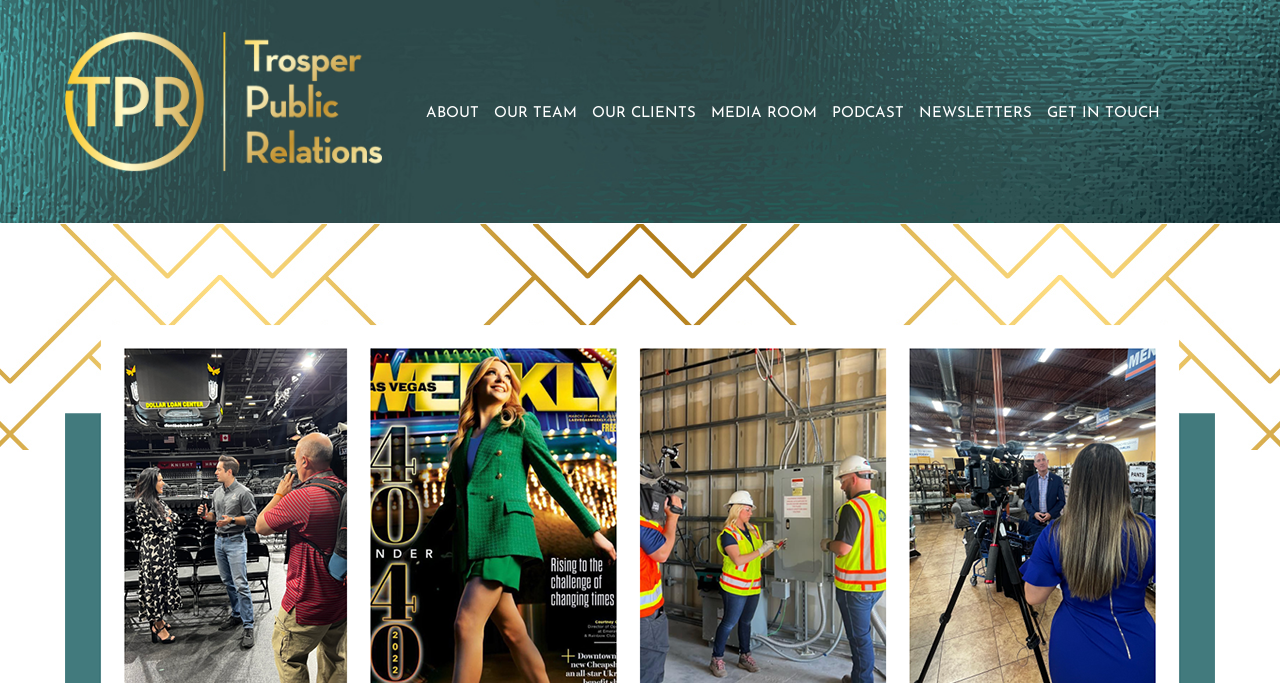What is the position of the 'OUR TEAM' link?
Based on the visual details in the image, please answer the question thoroughly.

The 'OUR TEAM' link is located at the top center of the webpage, with its bounding box coordinates being [0.382, 0.155, 0.455, 0.184].